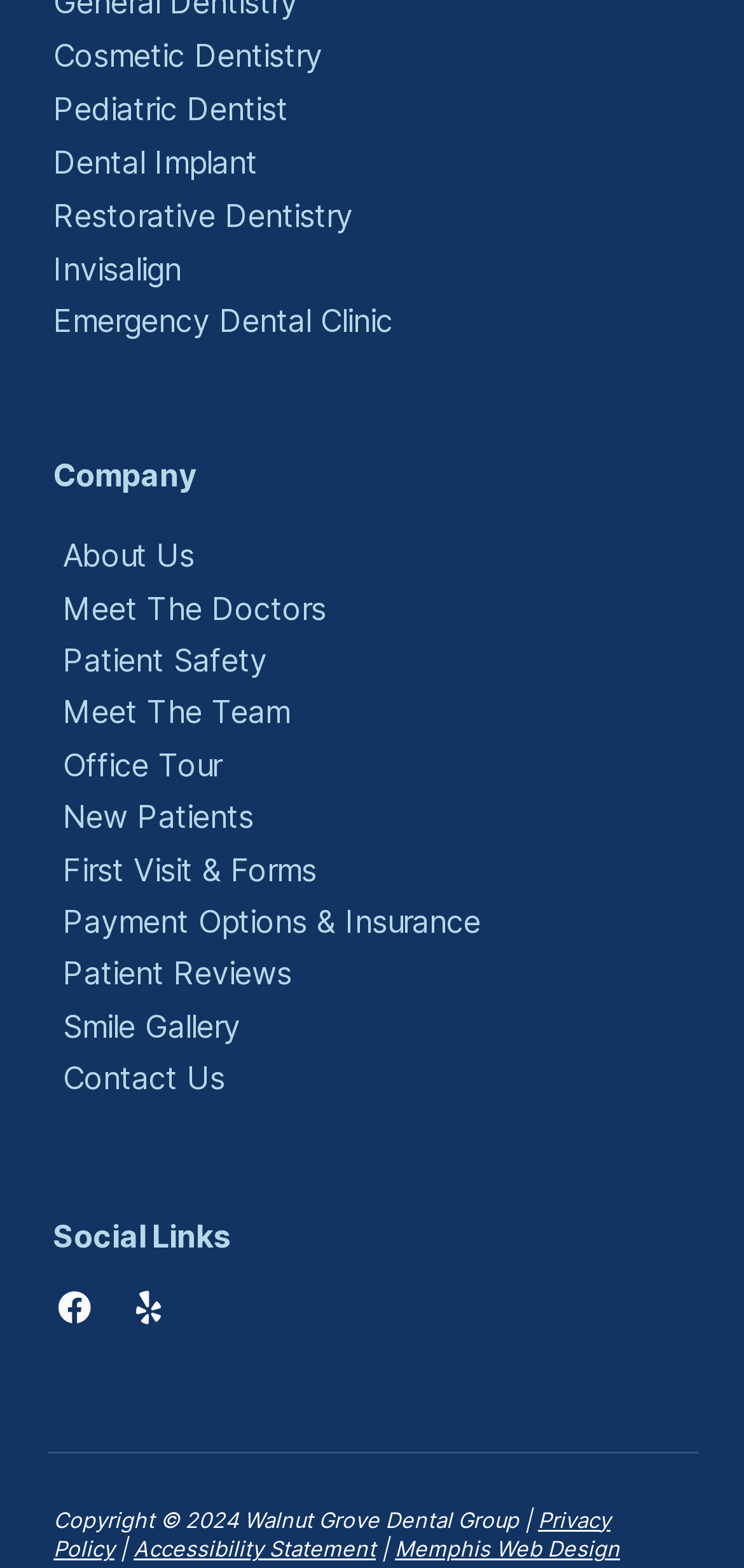What is the purpose of the 'Patient Safety' link?
Using the visual information, reply with a single word or short phrase.

To provide patient safety information